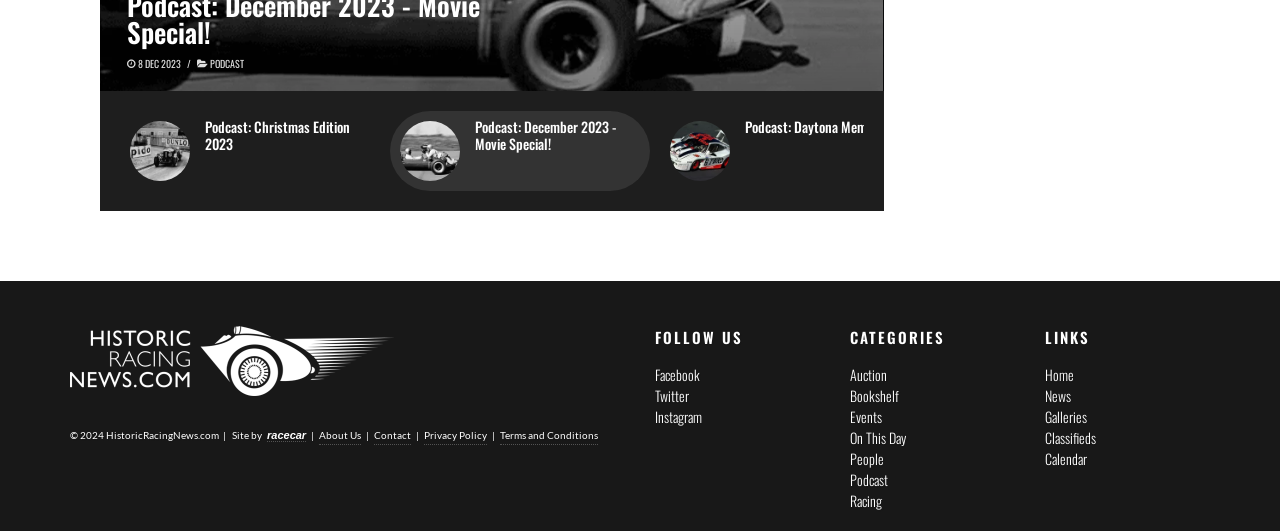Determine the bounding box coordinates of the clickable region to follow the instruction: "Click on the 'PODCAST' link".

[0.164, 0.106, 0.191, 0.134]